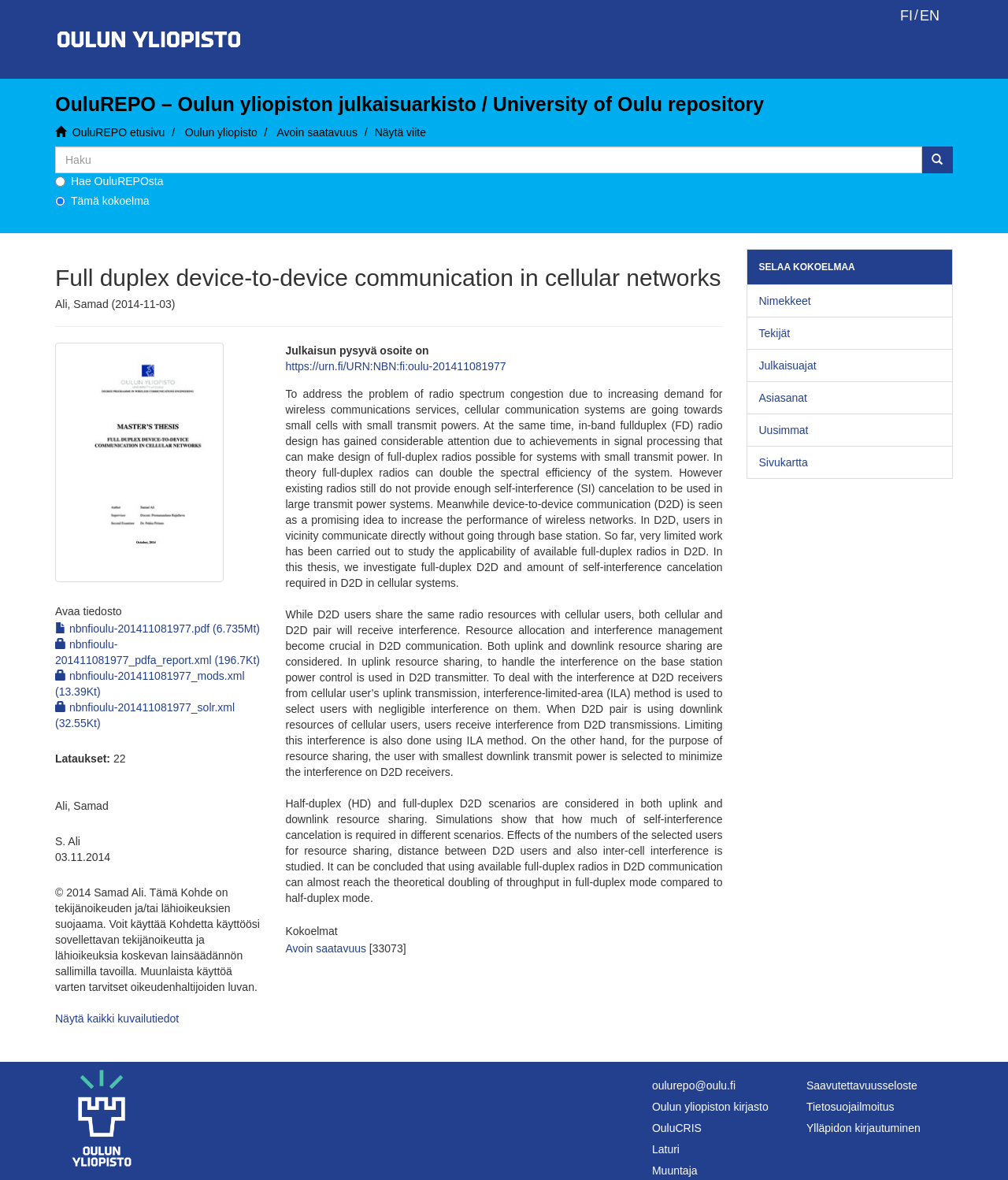Please specify the coordinates of the bounding box for the element that should be clicked to carry out this instruction: "Contact the repository". The coordinates must be four float numbers between 0 and 1, formatted as [left, top, right, bottom].

[0.647, 0.913, 0.788, 0.926]